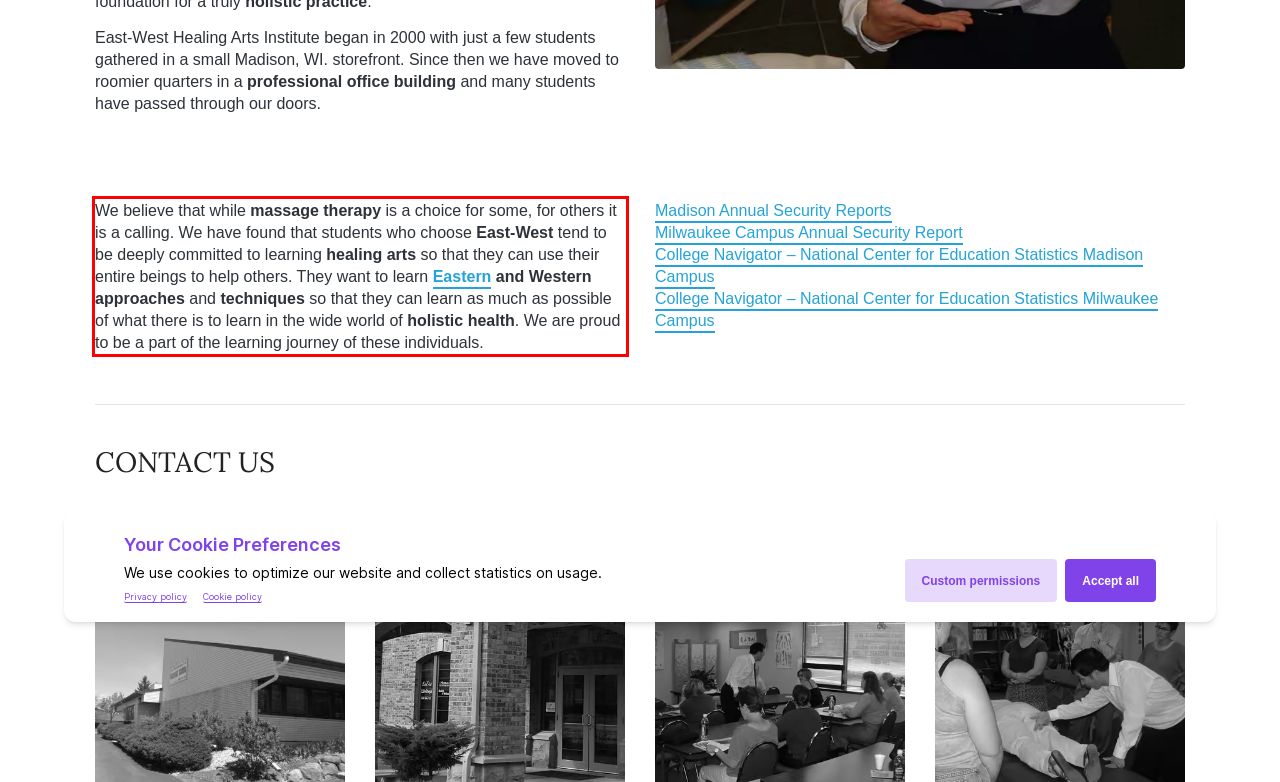Identify the text within the red bounding box on the webpage screenshot and generate the extracted text content.

We believe that while massage therapy is a choice for some, for others it is a calling. We have found that students who choose East-West tend to be deeply committed to learning healing arts so that they can use their entire beings to help others. They want to learn Eastern and Western approaches and techniques so that they can learn as much as possible of what there is to learn in the wide world of holistic health. We are proud to be a part of the learning journey of these individuals.